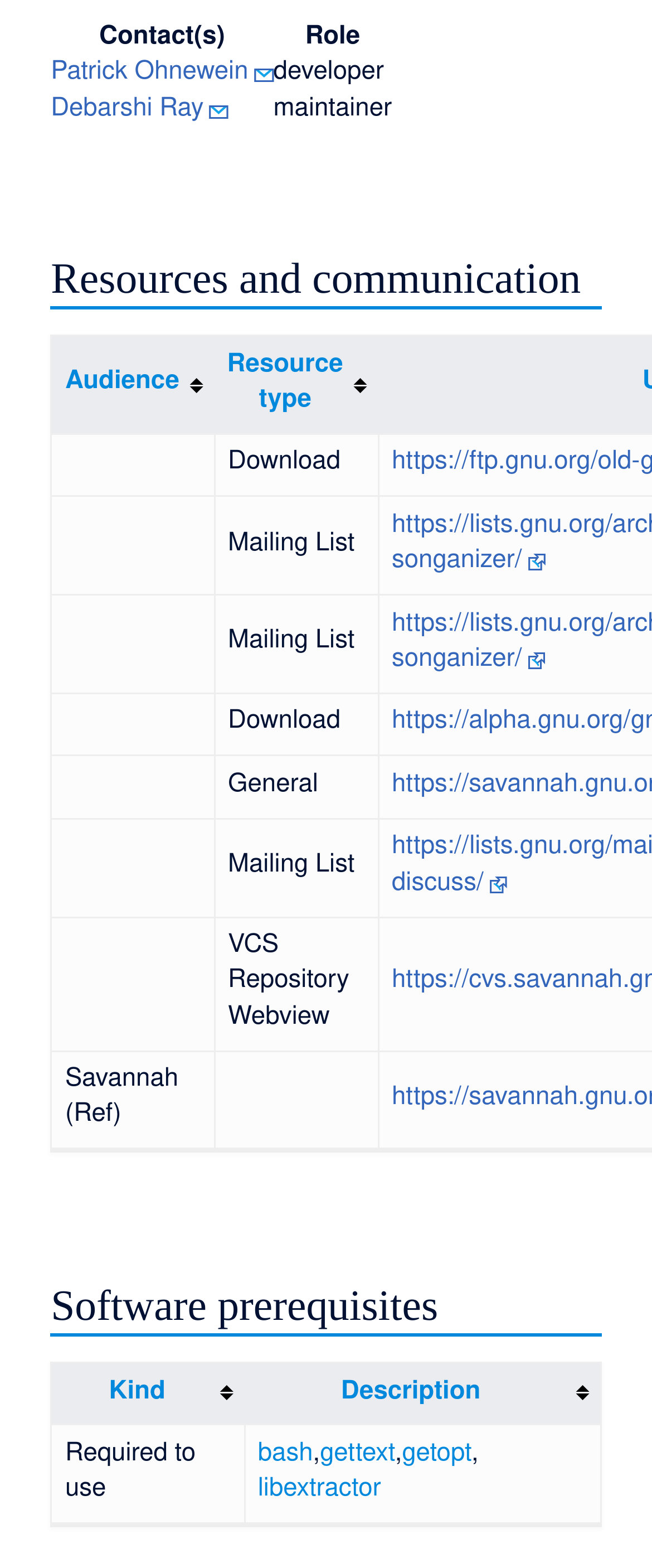What is the role of Patrick Ohnewein?
Please provide a single word or phrase answer based on the image.

developer